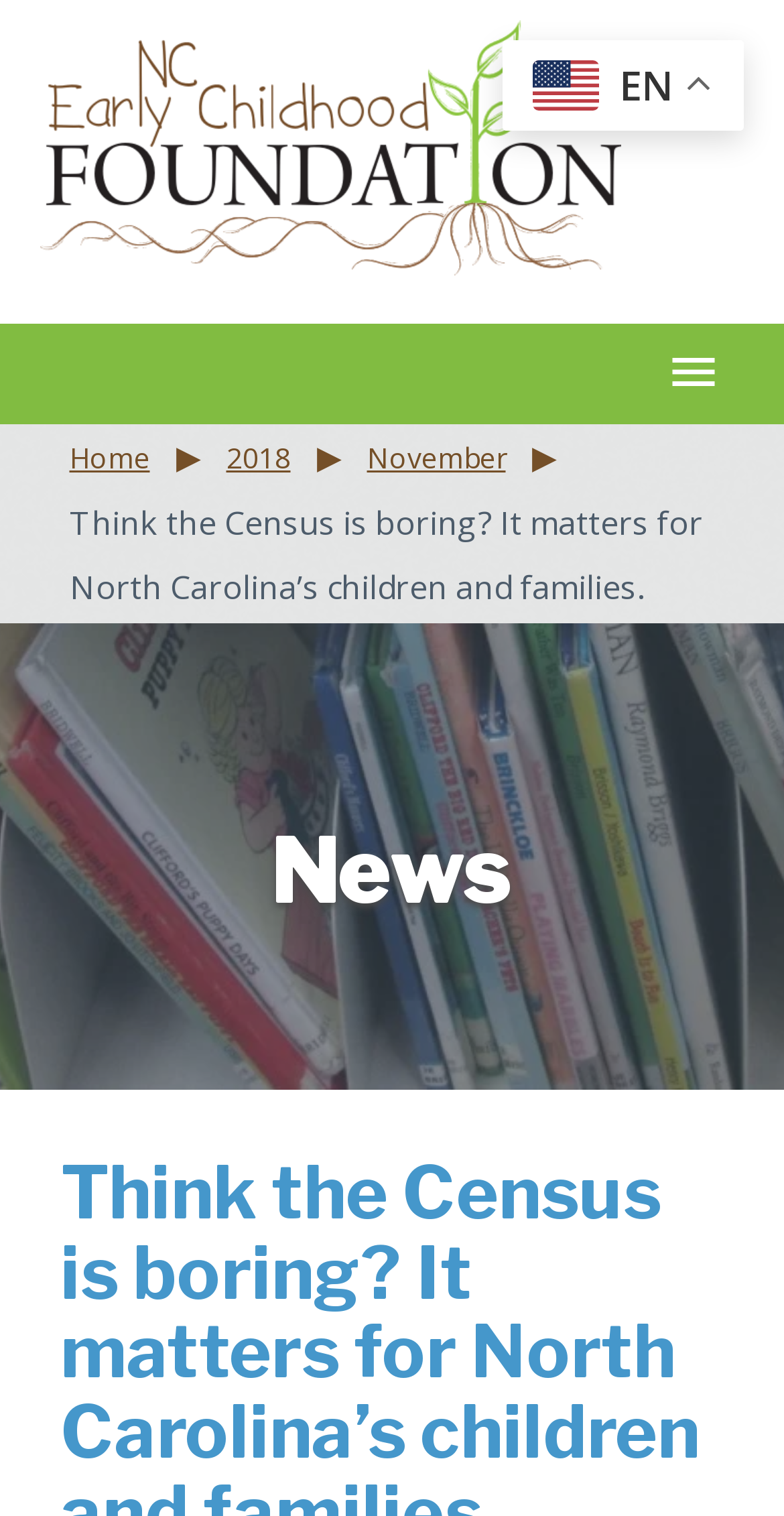What is the last link listed under 'ABOUT'?
Based on the image, give a concise answer in the form of a single word or short phrase.

Board Portal